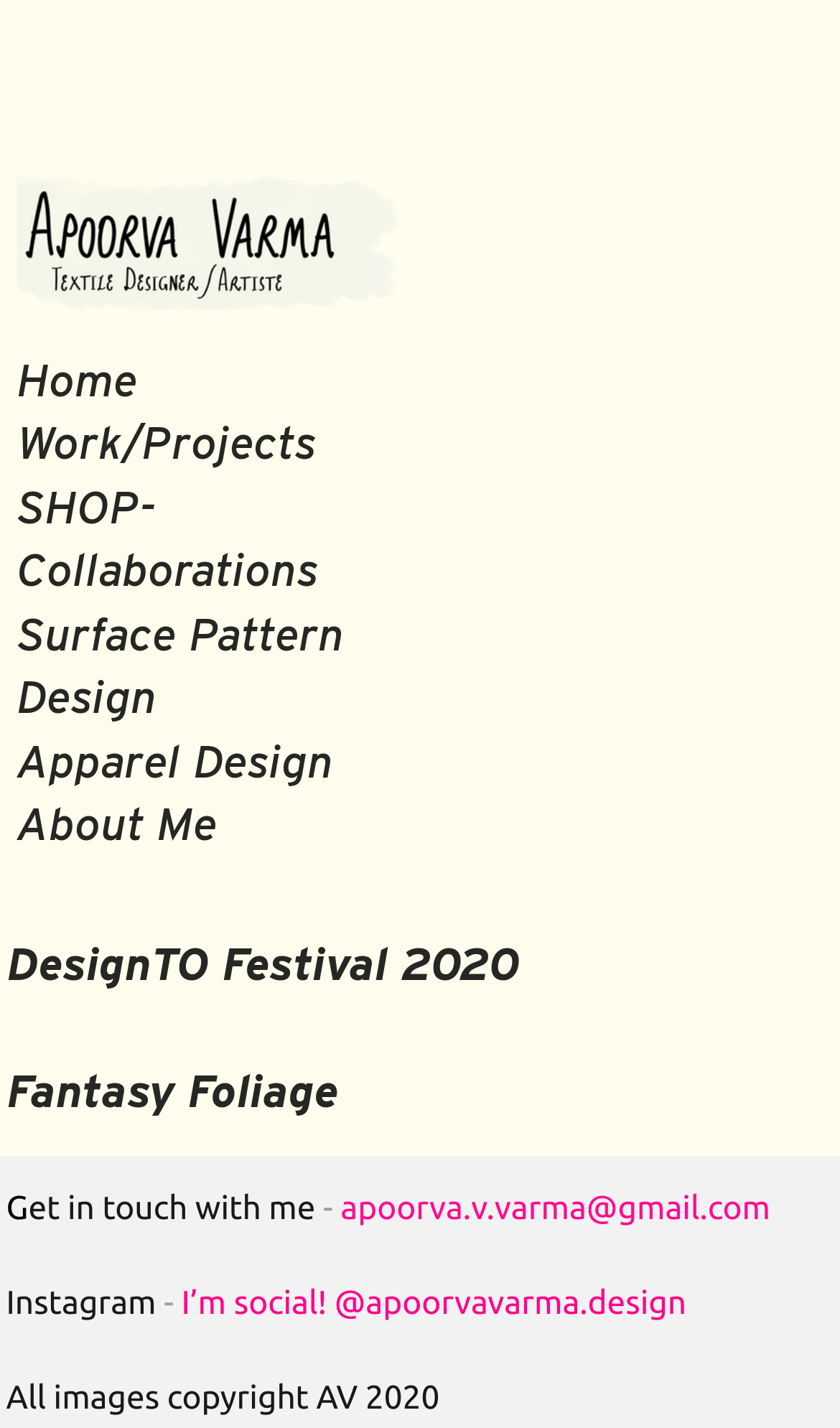Please locate the bounding box coordinates of the element that should be clicked to achieve the given instruction: "check social media on Facebook".

None